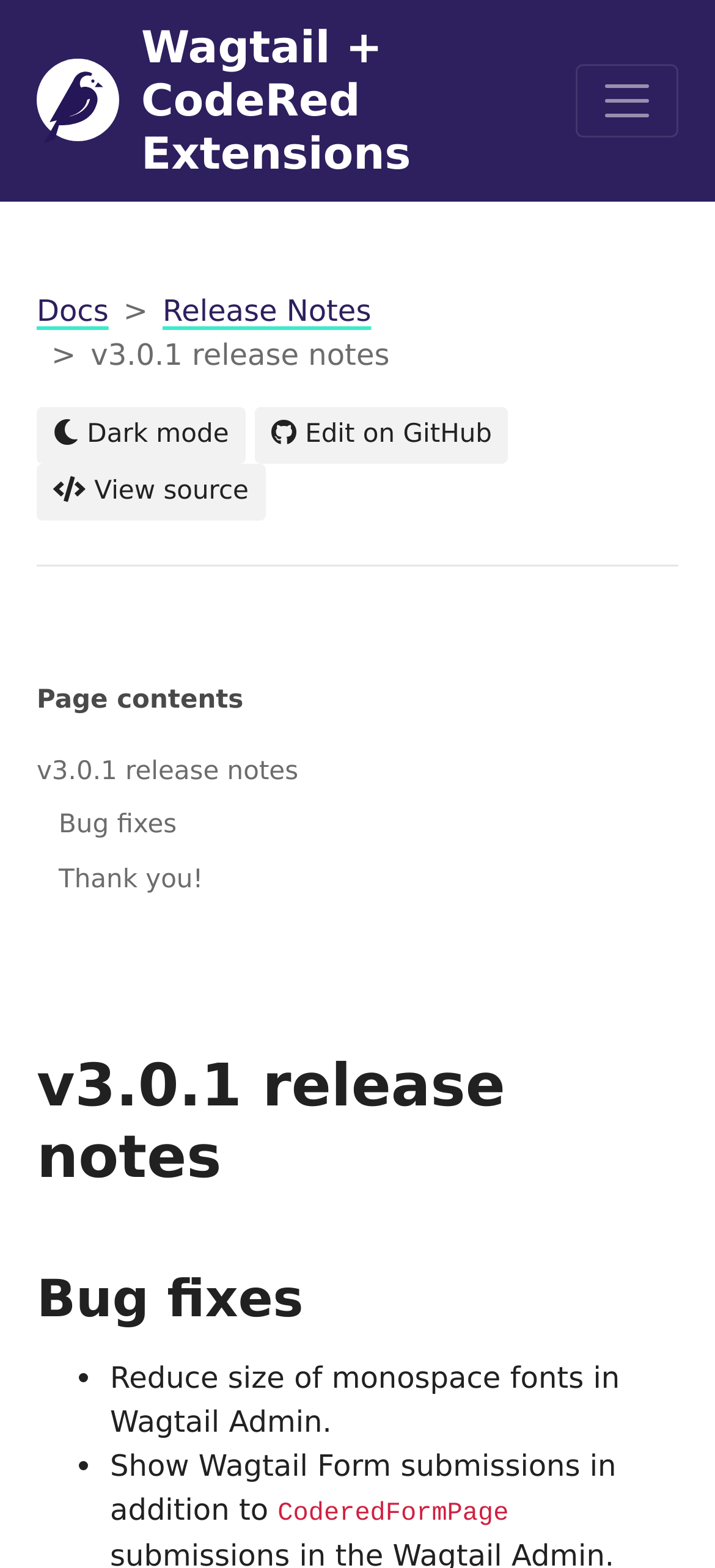What is the first bug fix mentioned in the release notes?
Based on the visual content, answer with a single word or a brief phrase.

Reduce size of monospace fonts